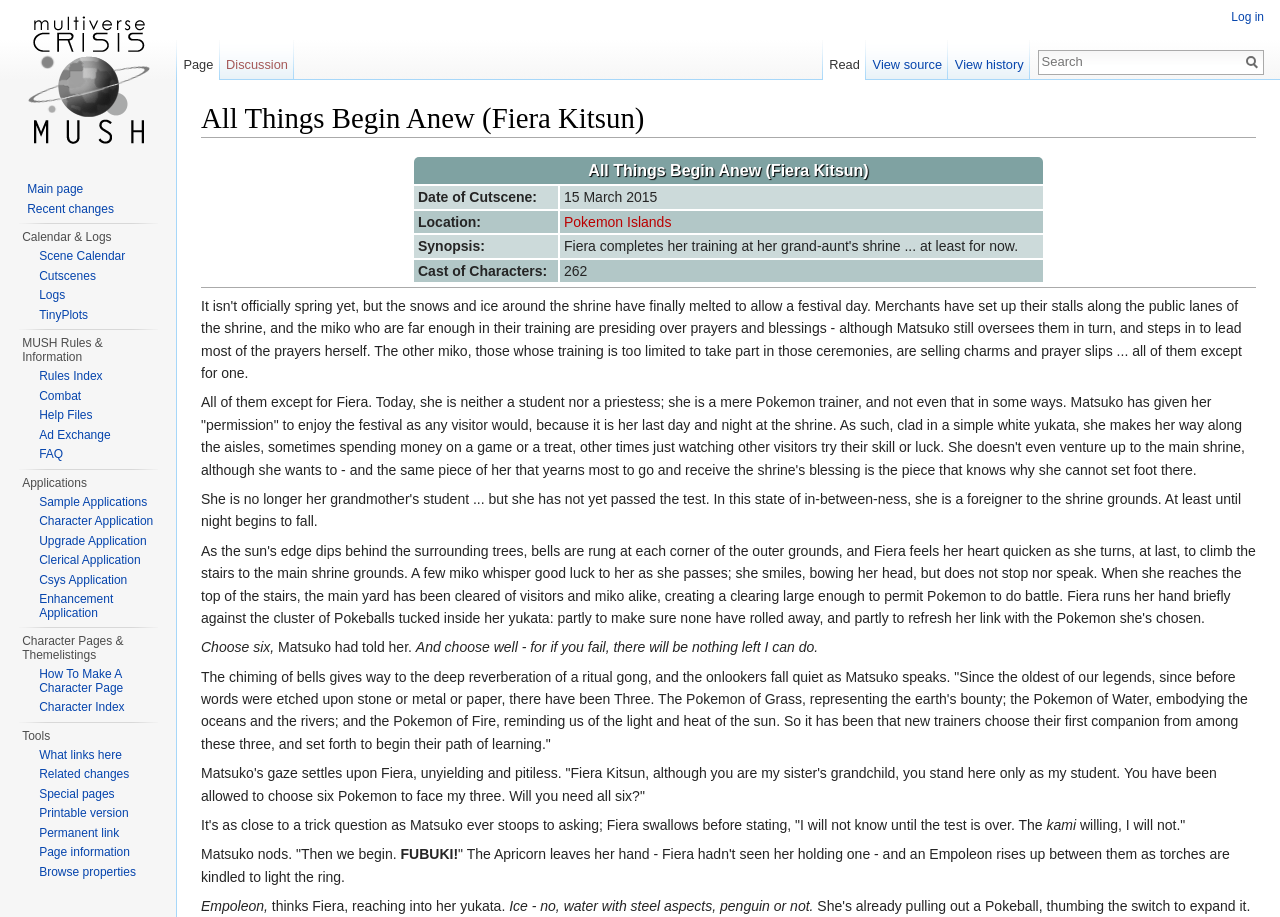What is the name of Fiera's grand-aunt?
Based on the image, provide a one-word or brief-phrase response.

Matsuko